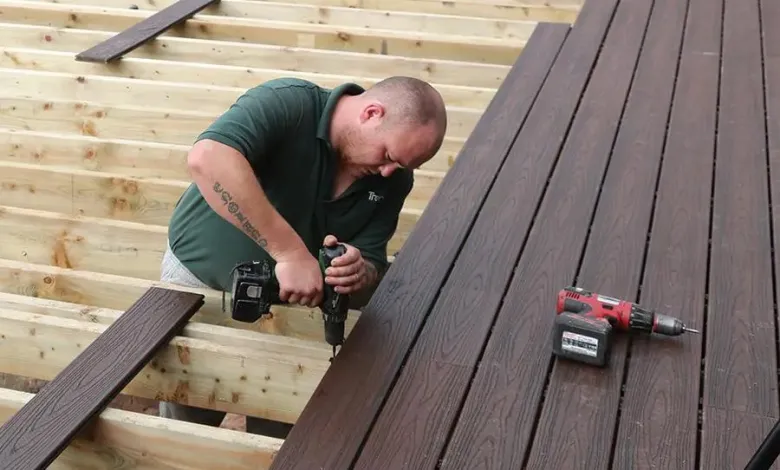Explain the image thoroughly, highlighting all key elements.

In this image, a skilled craftsman is focused on installing composite timber decking. He is positioned on a wooden structure, carefully drilling screws into a dark brown deck board. The surrounding area showcases a framework of wooden beams, indicating the construction of a deck. Next to him, tools, including a drill and a battery pack, rest on the unfinished surface. This scene illustrates the practical aspects of building a resilient outdoor space, revealing the craftsmanship and attention to detail required in composite timber decking installation.